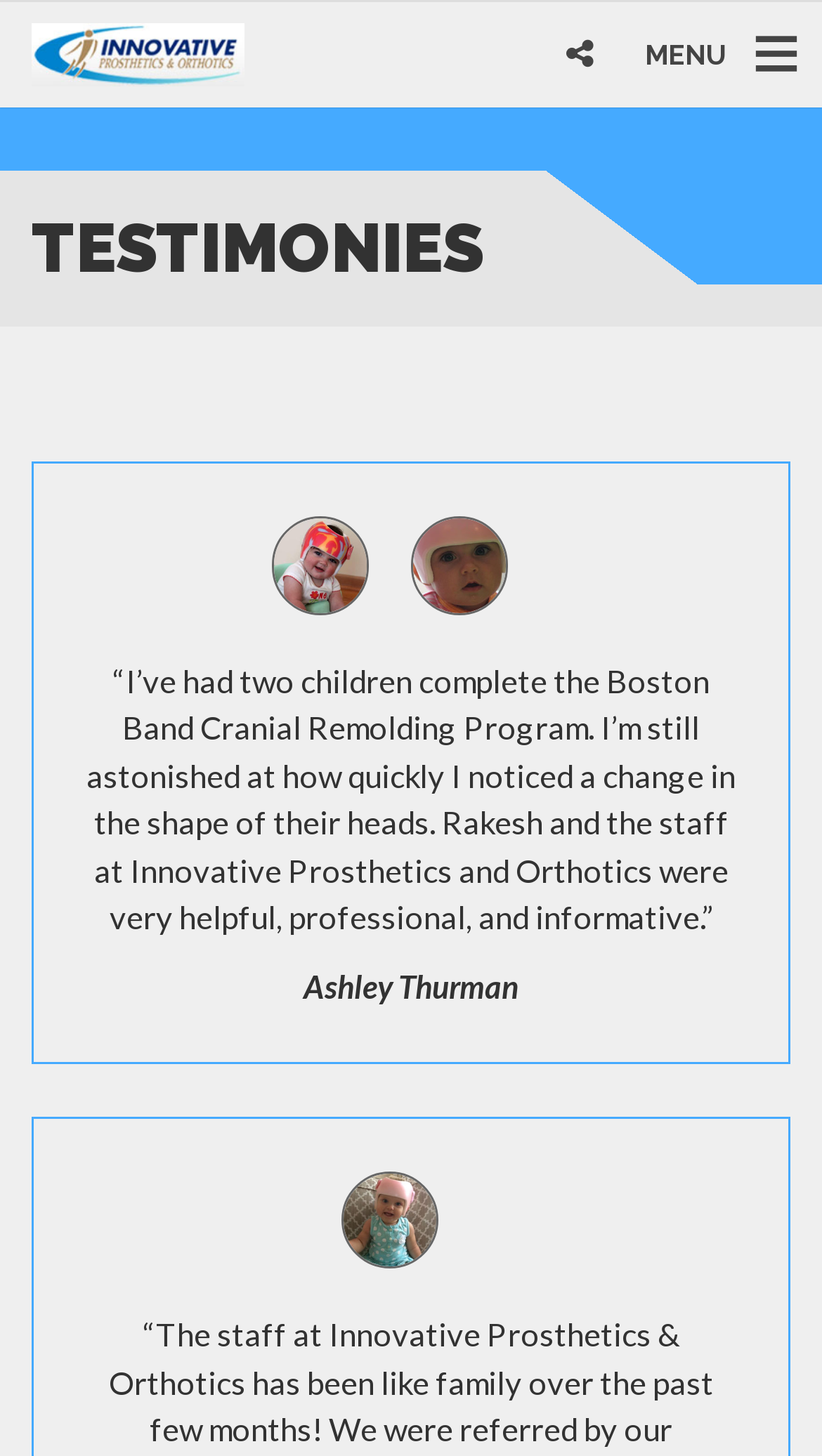Using the webpage screenshot, locate the HTML element that fits the following description and provide its bounding box: "alt="HealthFlex"".

[0.038, 0.016, 0.297, 0.059]